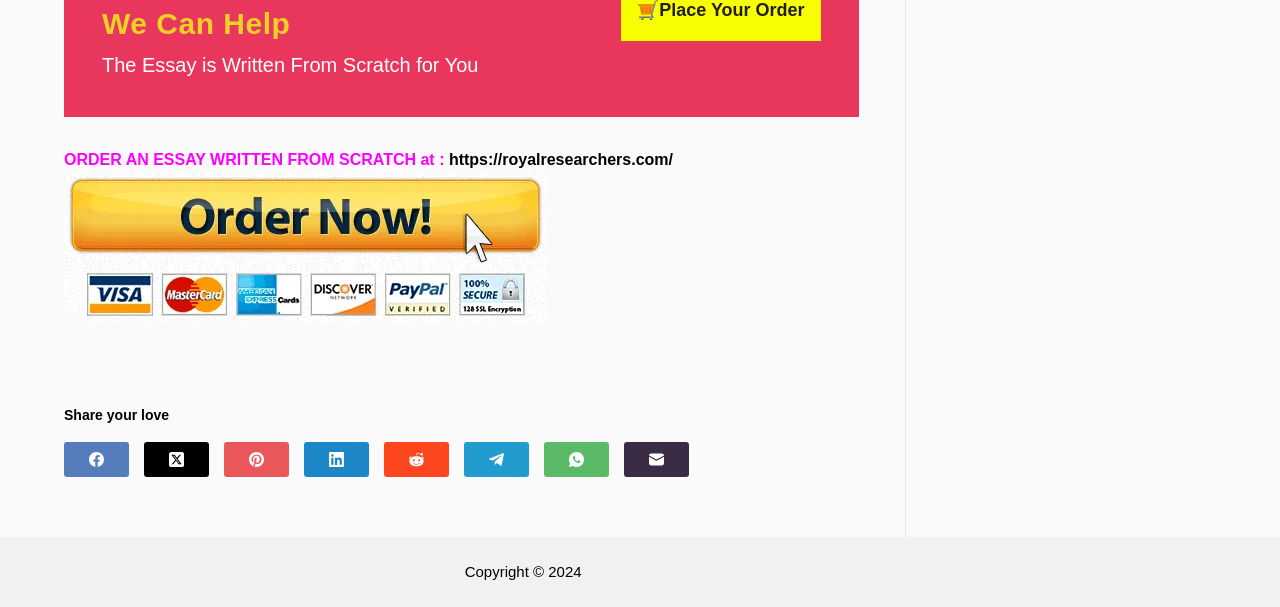What social media platforms are available for sharing?
Refer to the image and provide a one-word or short phrase answer.

Facebook, Twitter, etc.